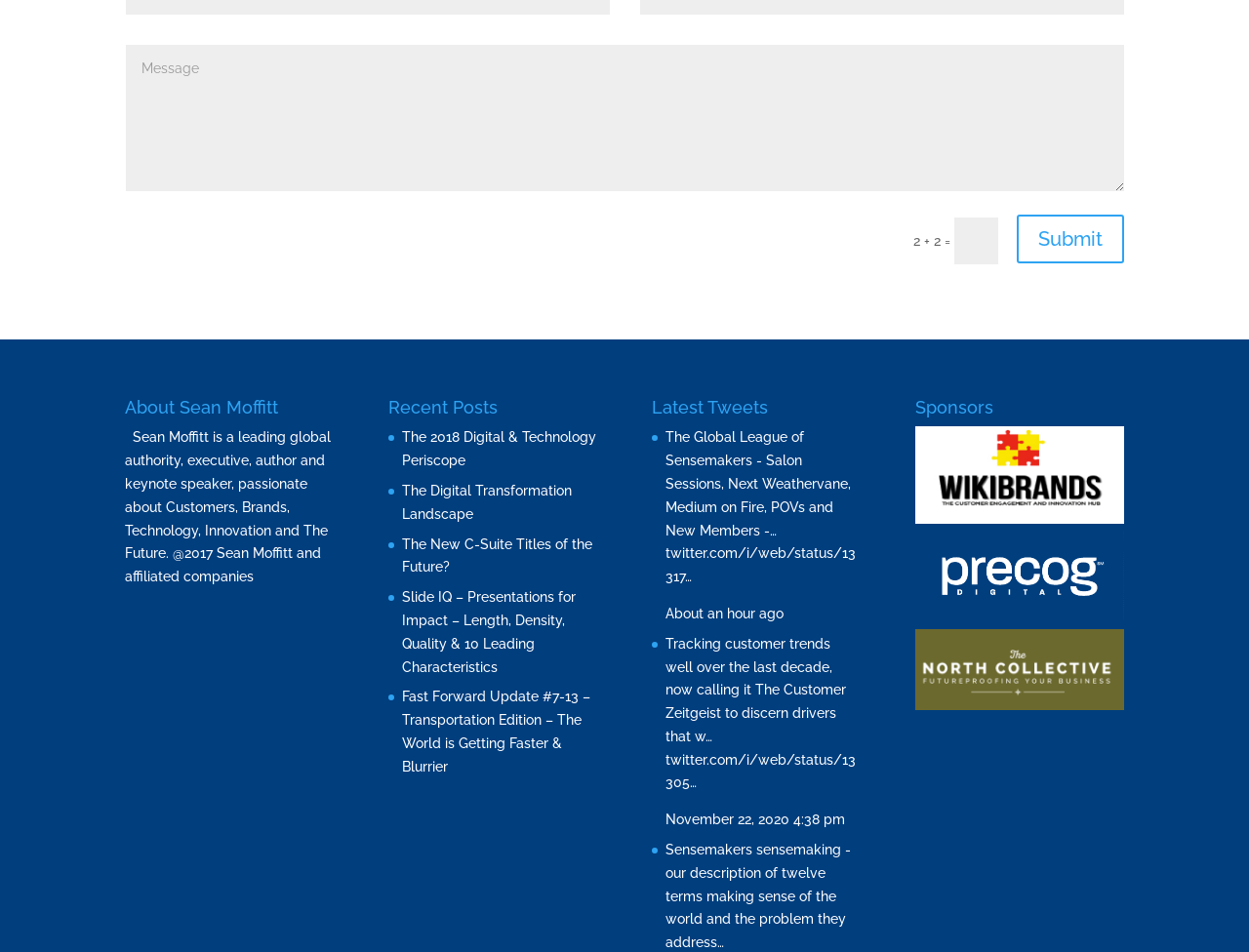What is the name of the person described on this webpage?
Can you provide a detailed and comprehensive answer to the question?

The webpage has a heading 'About Sean Moffitt' which suggests that the webpage is about a person named Sean Moffitt. The static text below the heading also provides a brief description of Sean Moffitt, confirming that the webpage is about him.